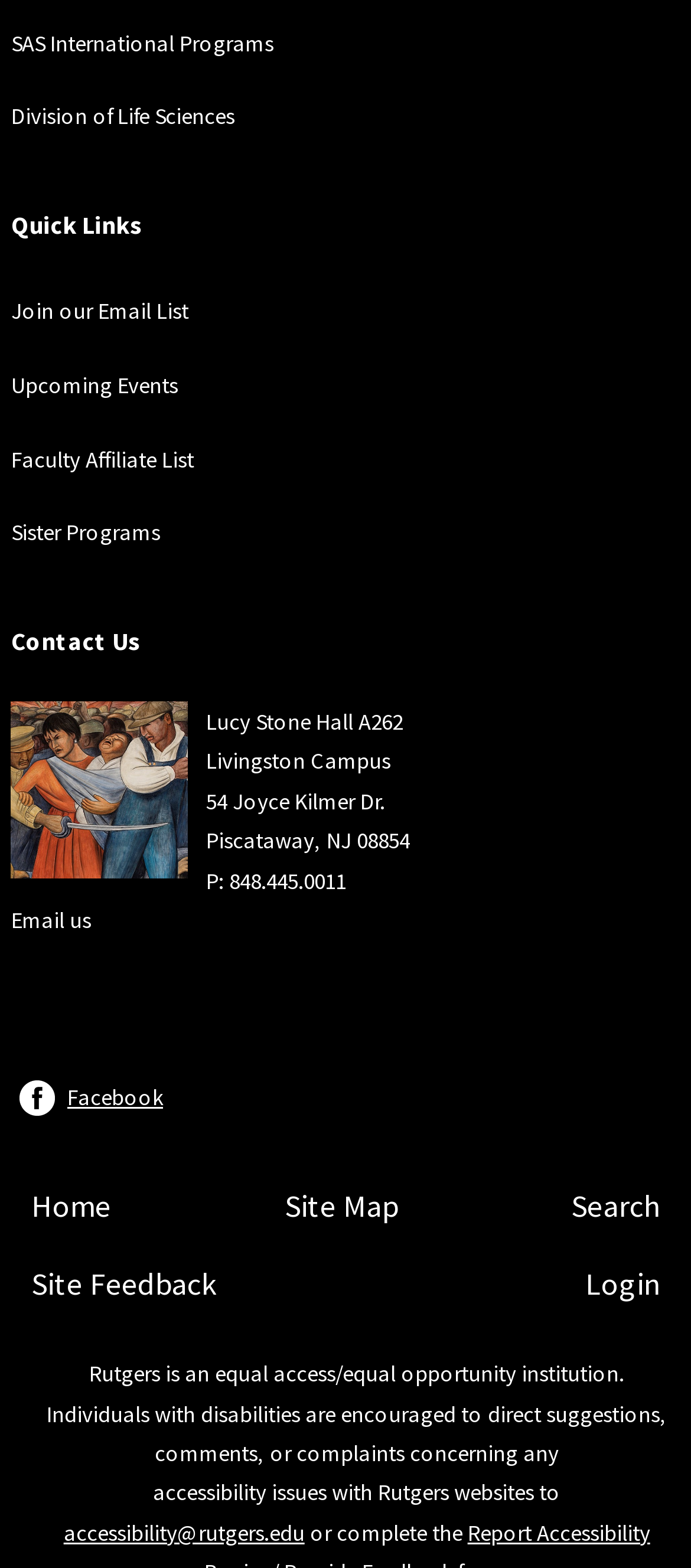Use a single word or phrase to respond to the question:
What is the phone number of the contact?

848.445.0011